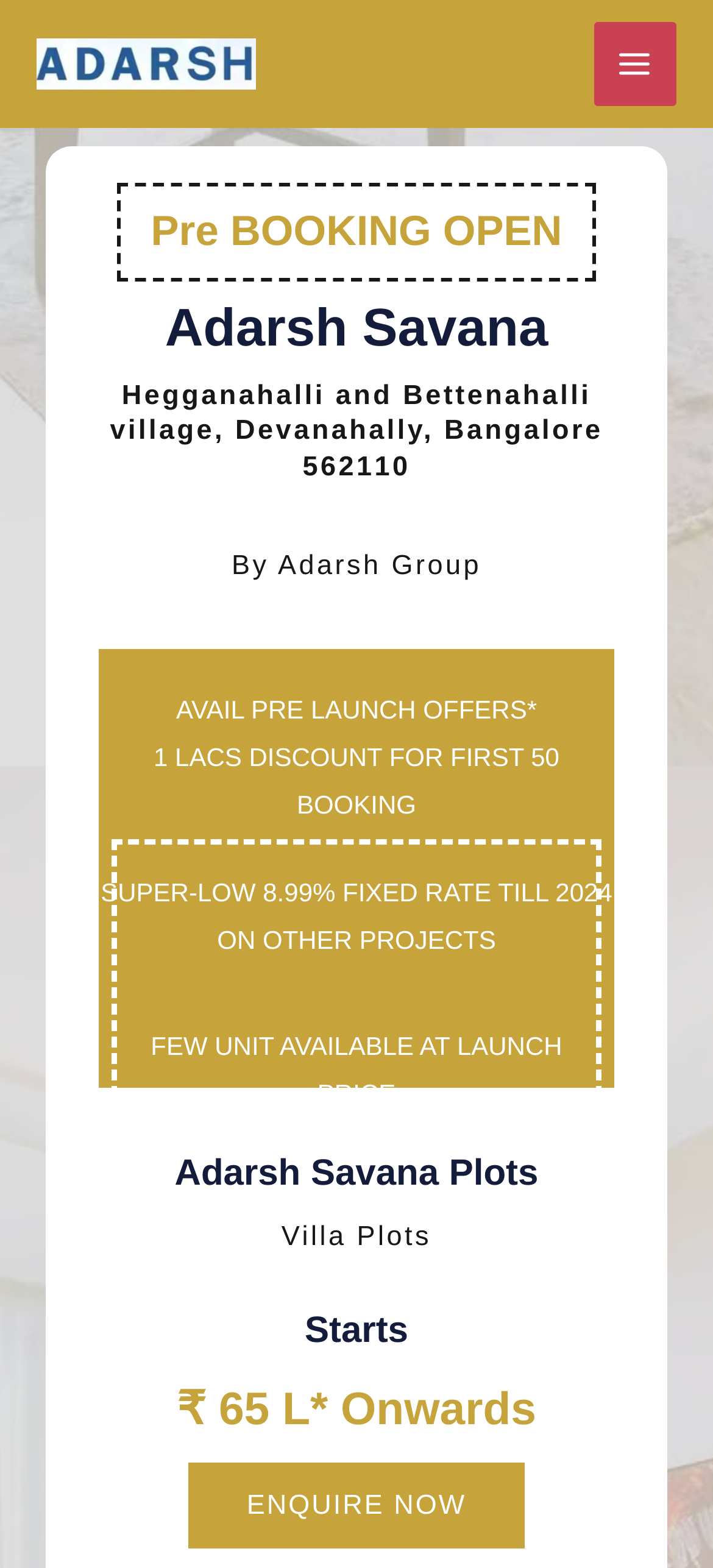What is the location of Adarsh Savana?
Based on the screenshot, give a detailed explanation to answer the question.

I found the location of Adarsh Savana by looking at the StaticText element that says 'Hegganahalli and Bettenahalli village, Devanahally, Bangalore 562110'. The location is mentioned as Devanahalli.